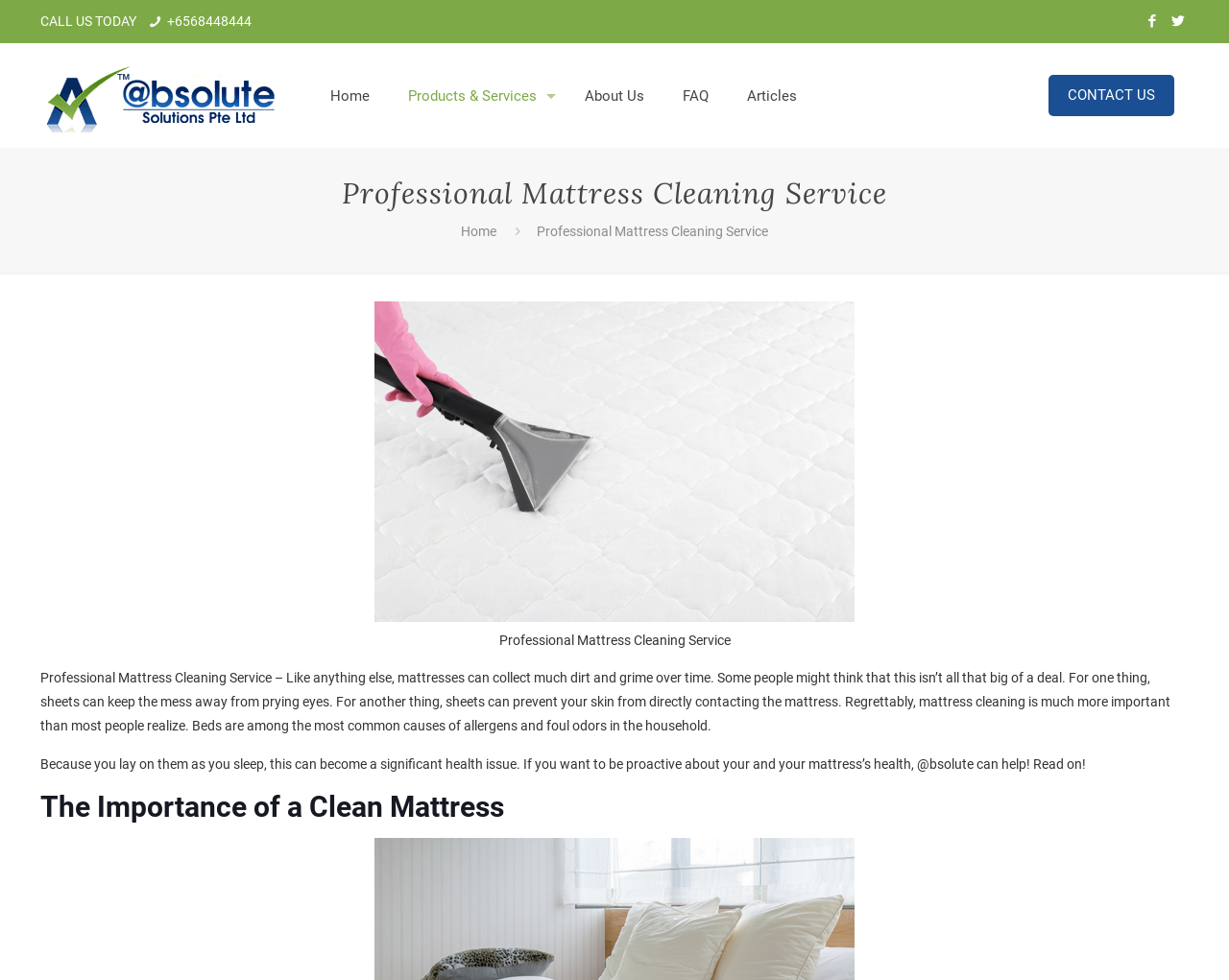Locate the bounding box coordinates of the element's region that should be clicked to carry out the following instruction: "Click the phone number +6568448444". The coordinates need to be four float numbers between 0 and 1, i.e., [left, top, right, bottom].

[0.136, 0.014, 0.205, 0.029]